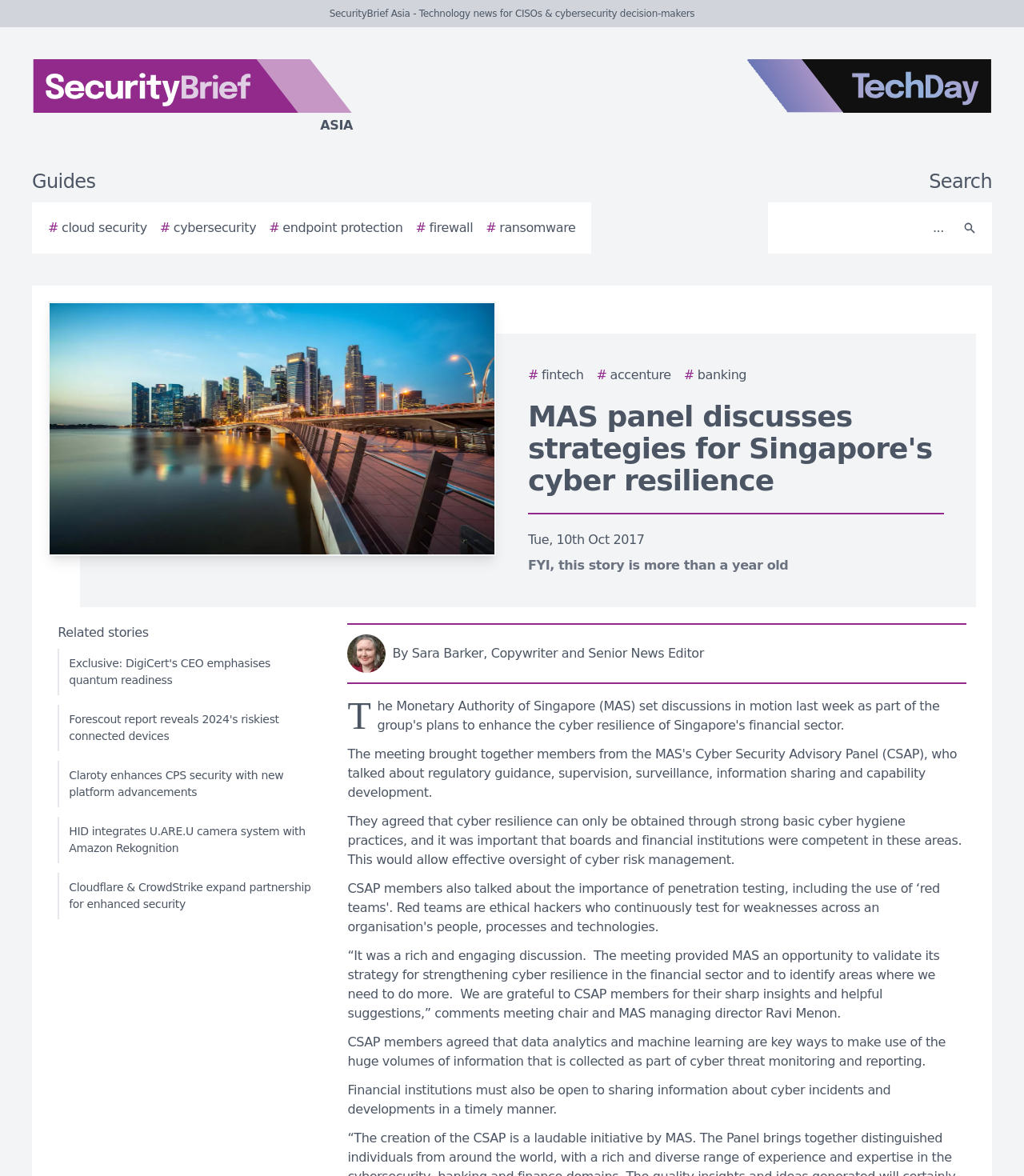Given the description "alt="TechDay logo"", determine the bounding box of the corresponding UI element.

[0.729, 0.05, 0.969, 0.115]